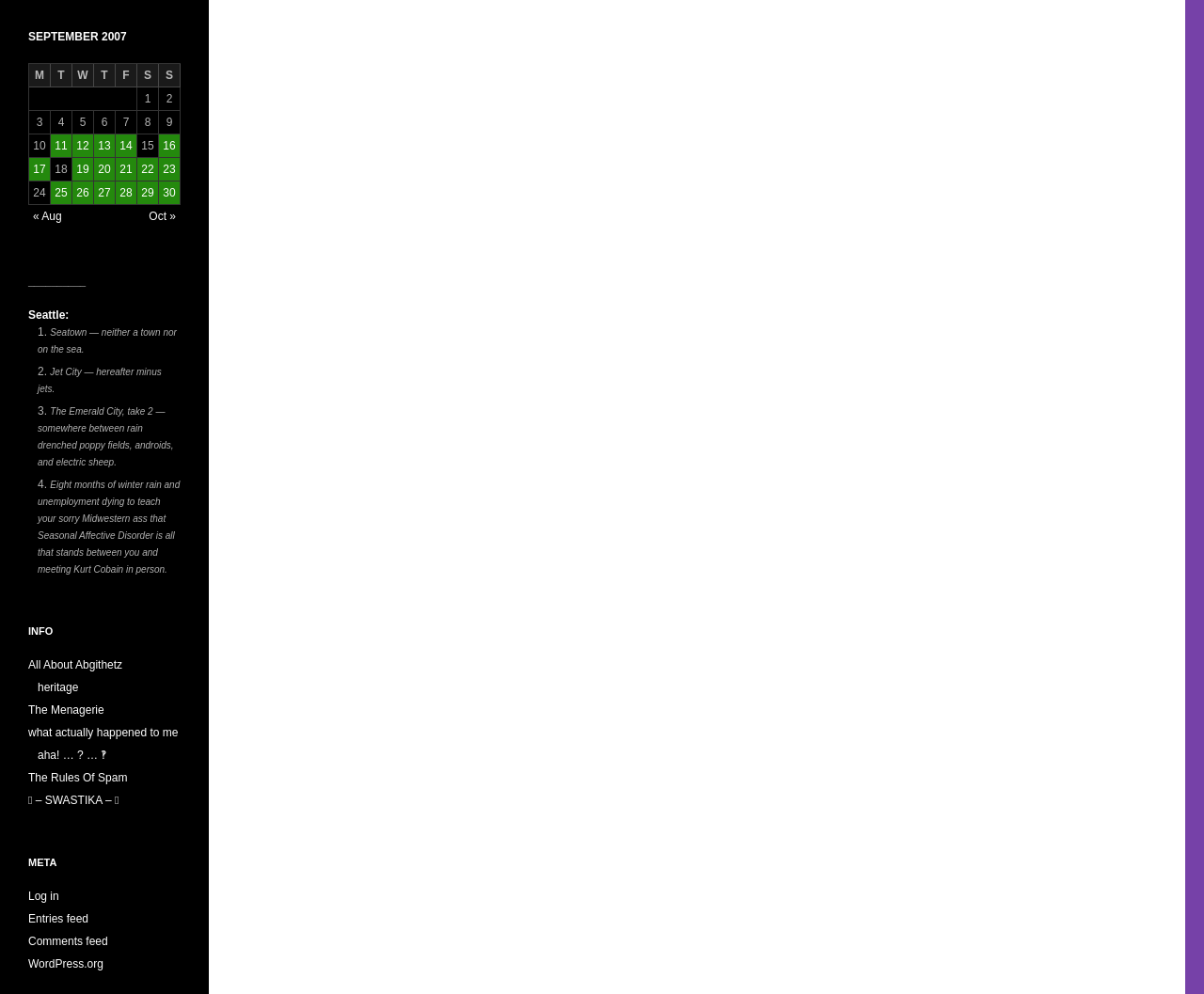Can you provide the bounding box coordinates for the element that should be clicked to implement the instruction: "Click on 'Seattle:'"?

[0.023, 0.311, 0.057, 0.324]